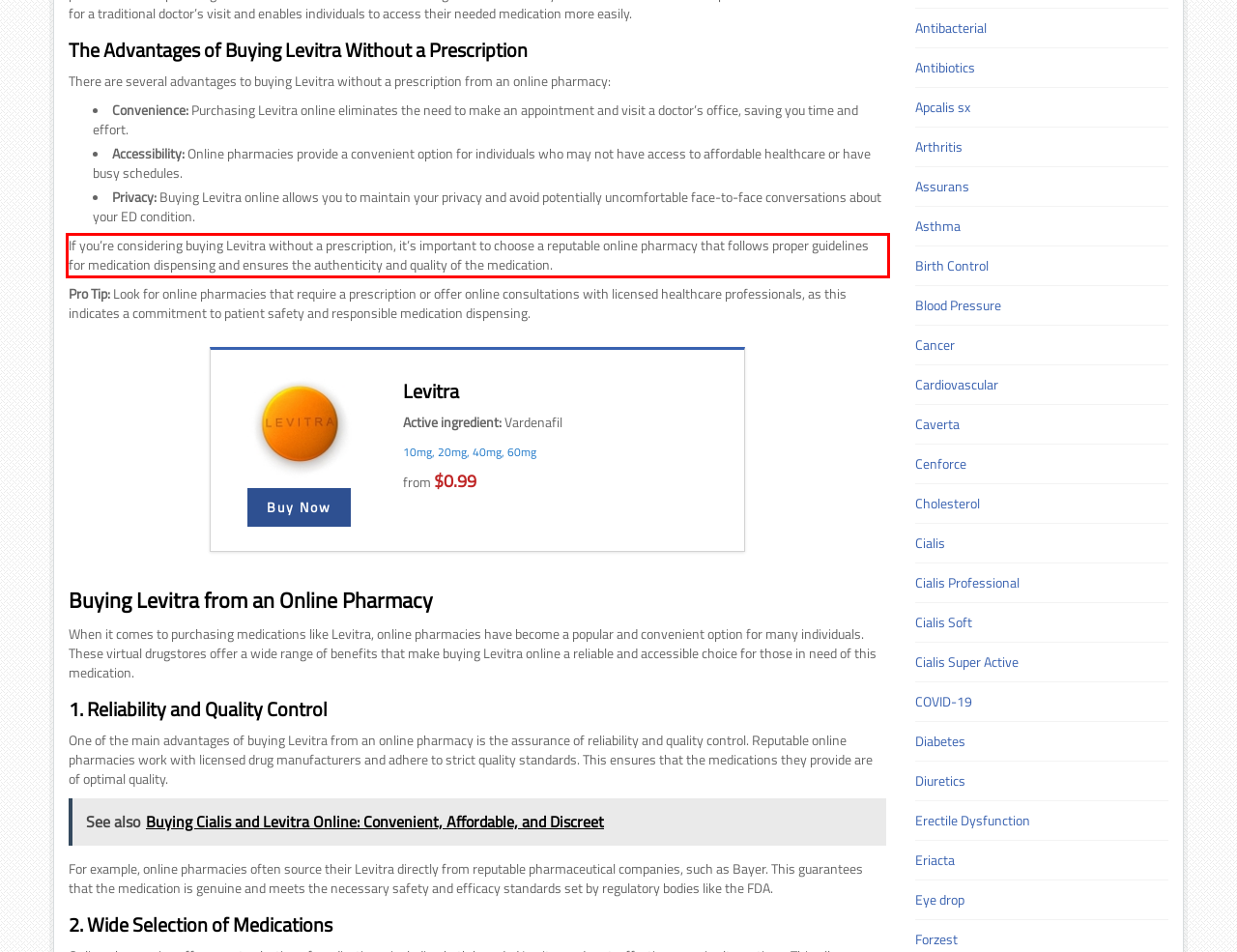You have a screenshot of a webpage where a UI element is enclosed in a red rectangle. Perform OCR to capture the text inside this red rectangle.

If you’re considering buying Levitra without a prescription, it’s important to choose a reputable online pharmacy that follows proper guidelines for medication dispensing and ensures the authenticity and quality of the medication.